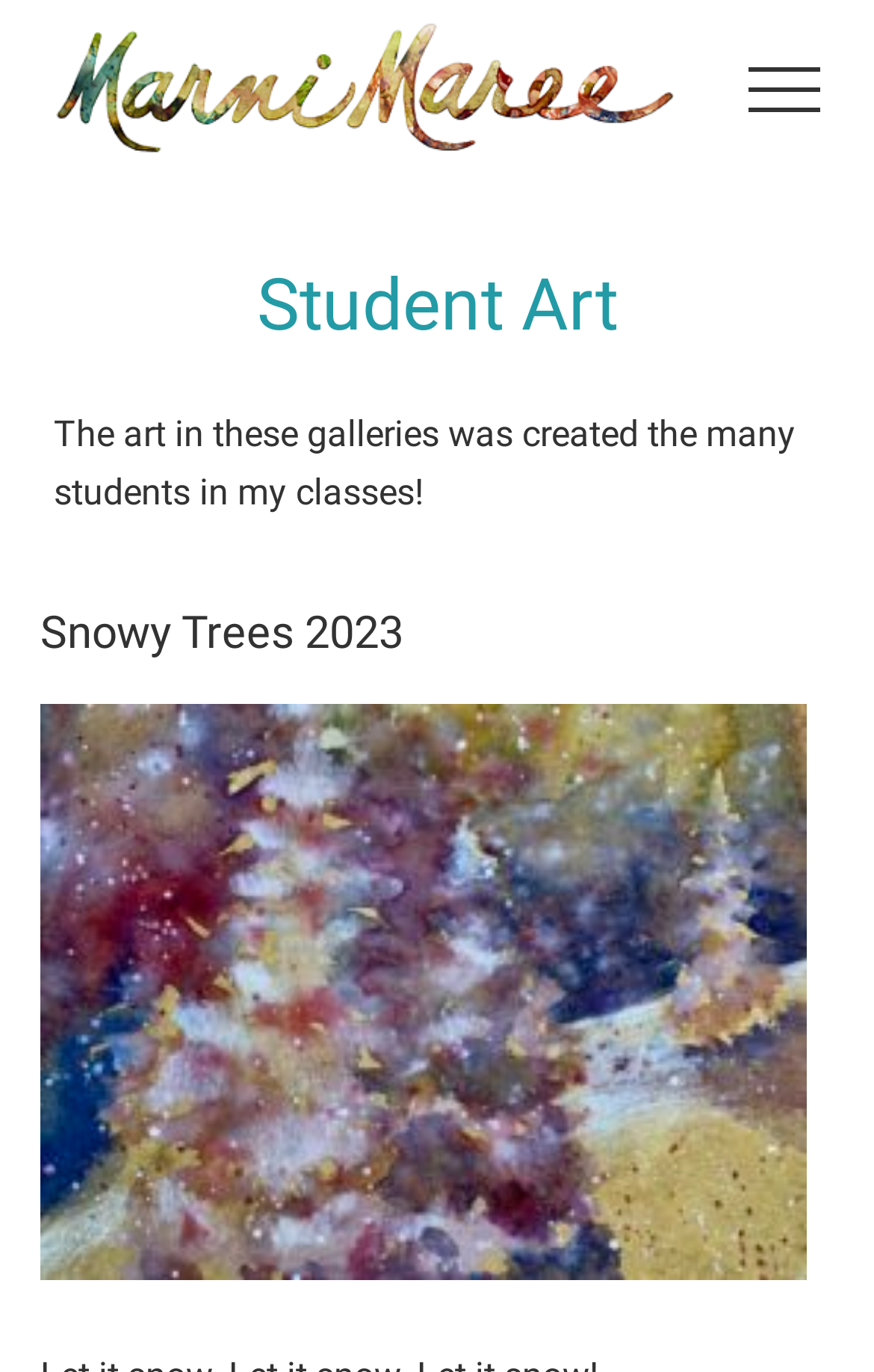Find the bounding box coordinates corresponding to the UI element with the description: "Menu". The coordinates should be formatted as [left, top, right, bottom], with values as floats between 0 and 1.

[0.815, 0.025, 0.979, 0.107]